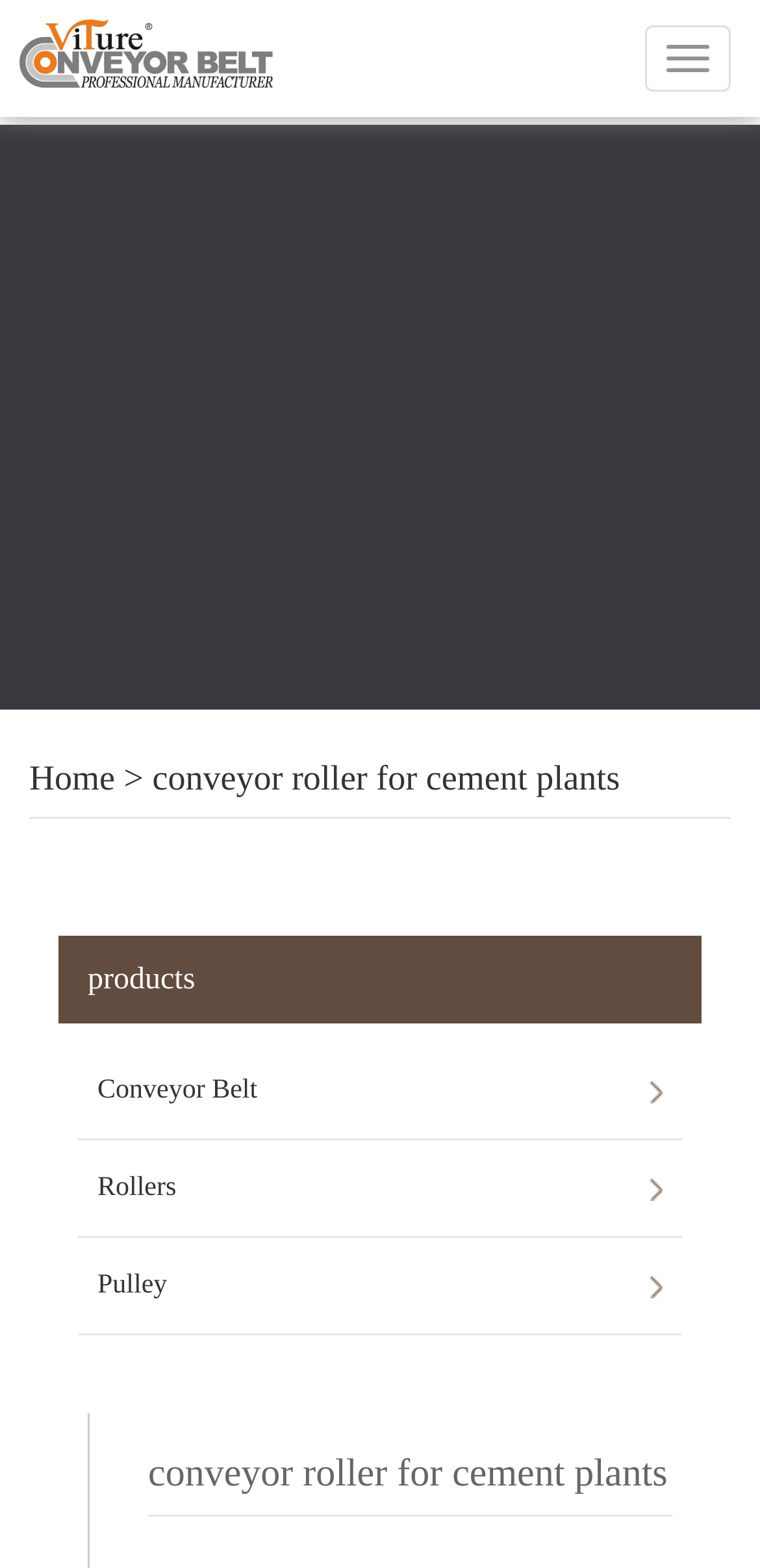Based on the element description "Rollers", predict the bounding box coordinates of the UI element.

[0.128, 0.727, 0.872, 0.788]